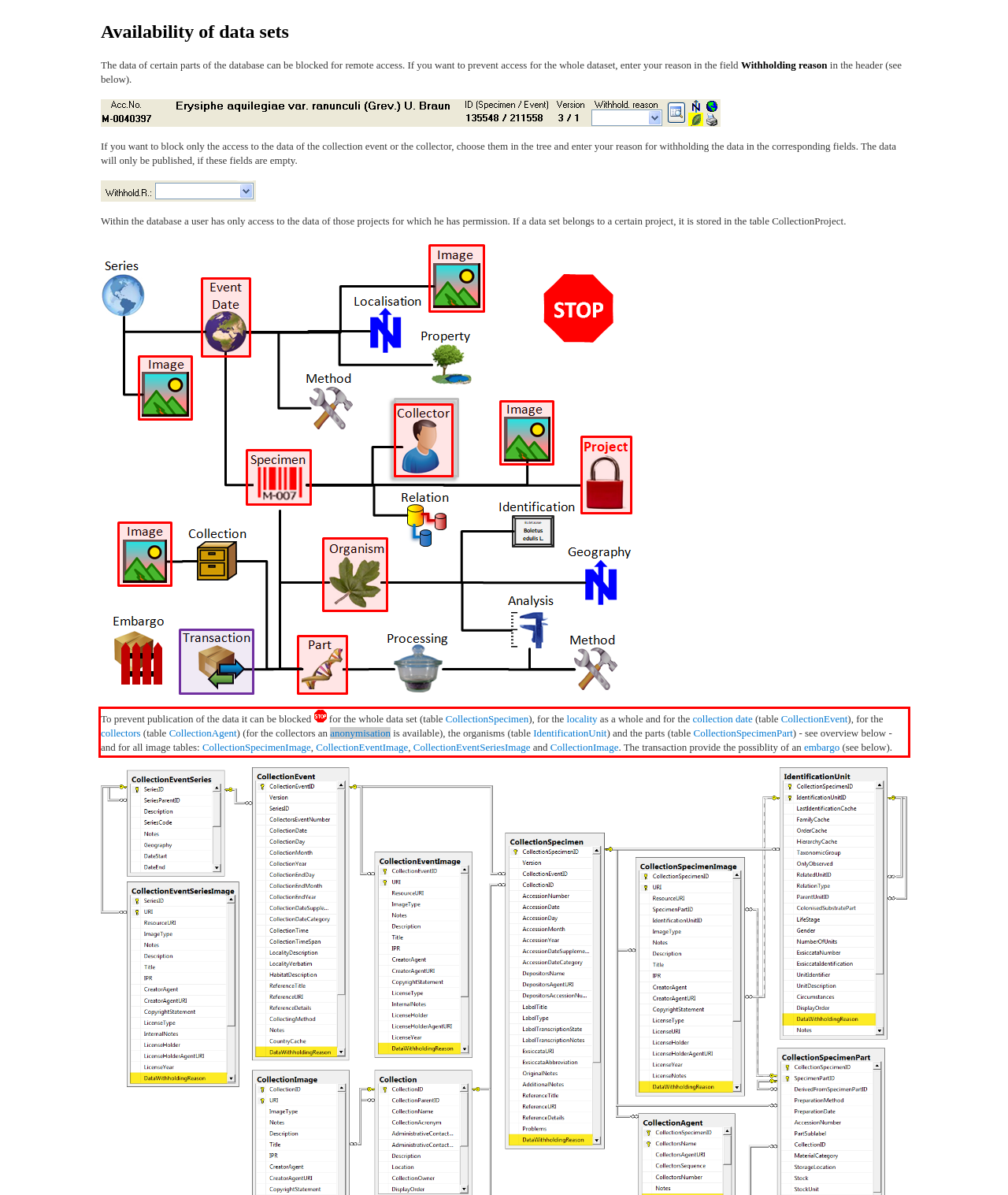You are given a screenshot of a webpage with a UI element highlighted by a red bounding box. Please perform OCR on the text content within this red bounding box.

To prevent publication of the data it can be blocked for the whole data set (table CollectionSpecimen), for the locality as a whole and for the collection date (table CollectionEvent), for the collectors (table CollectionAgent) (for the collectors an anonymisation is available), the organisms (table IdentificationUnit) and the parts (table CollectionSpecimenPart) - see overview below - and for all image tables: CollectionSpecimenImage, CollectionEventImage, CollectionEventSeriesImage and CollectionImage. The transaction provide the possiblity of an embargo (see below).